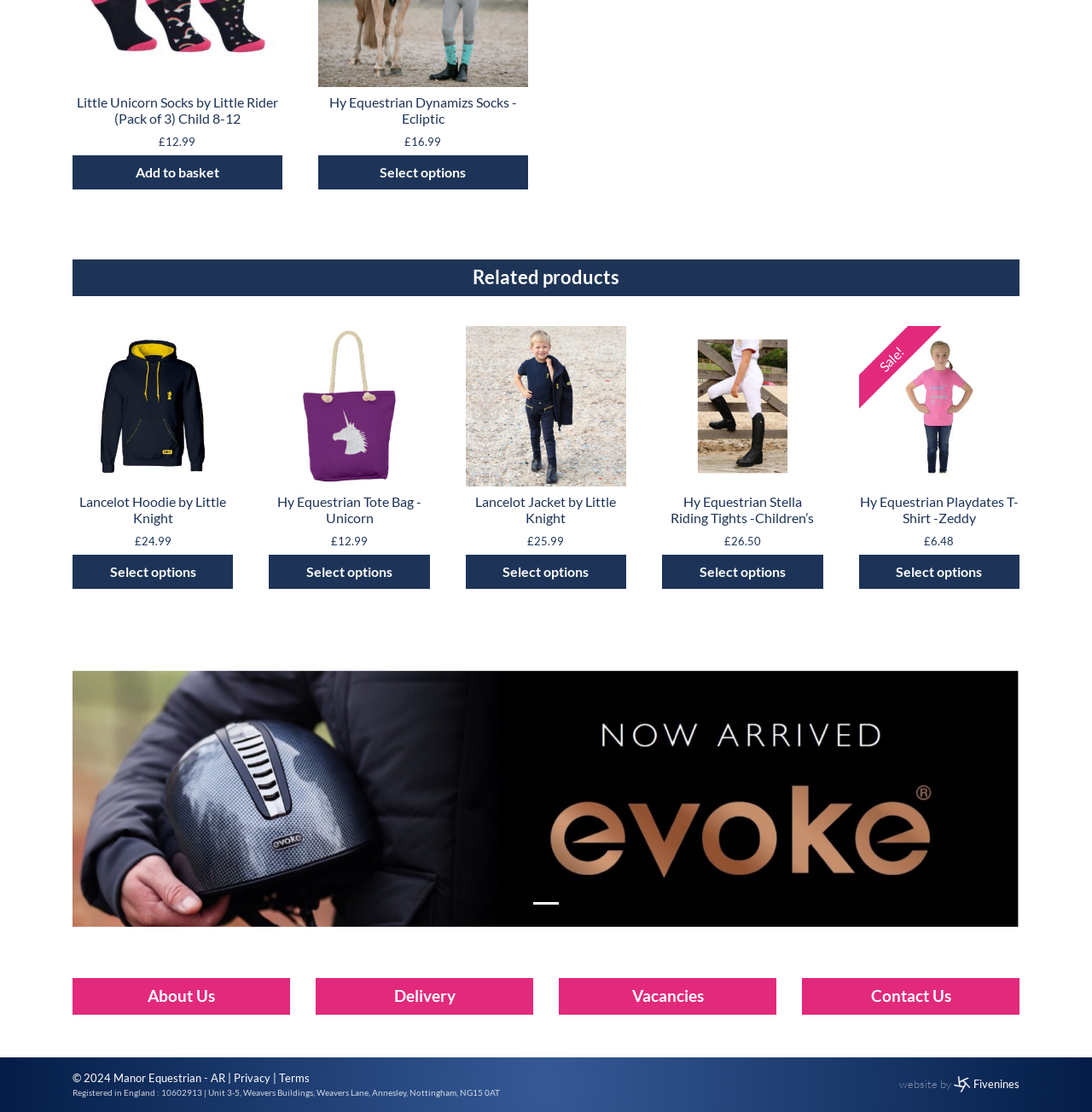What is the price of the 'Hy Equestrian Tote Bag -Unicorn'?
Look at the image and provide a short answer using one word or a phrase.

£12.99